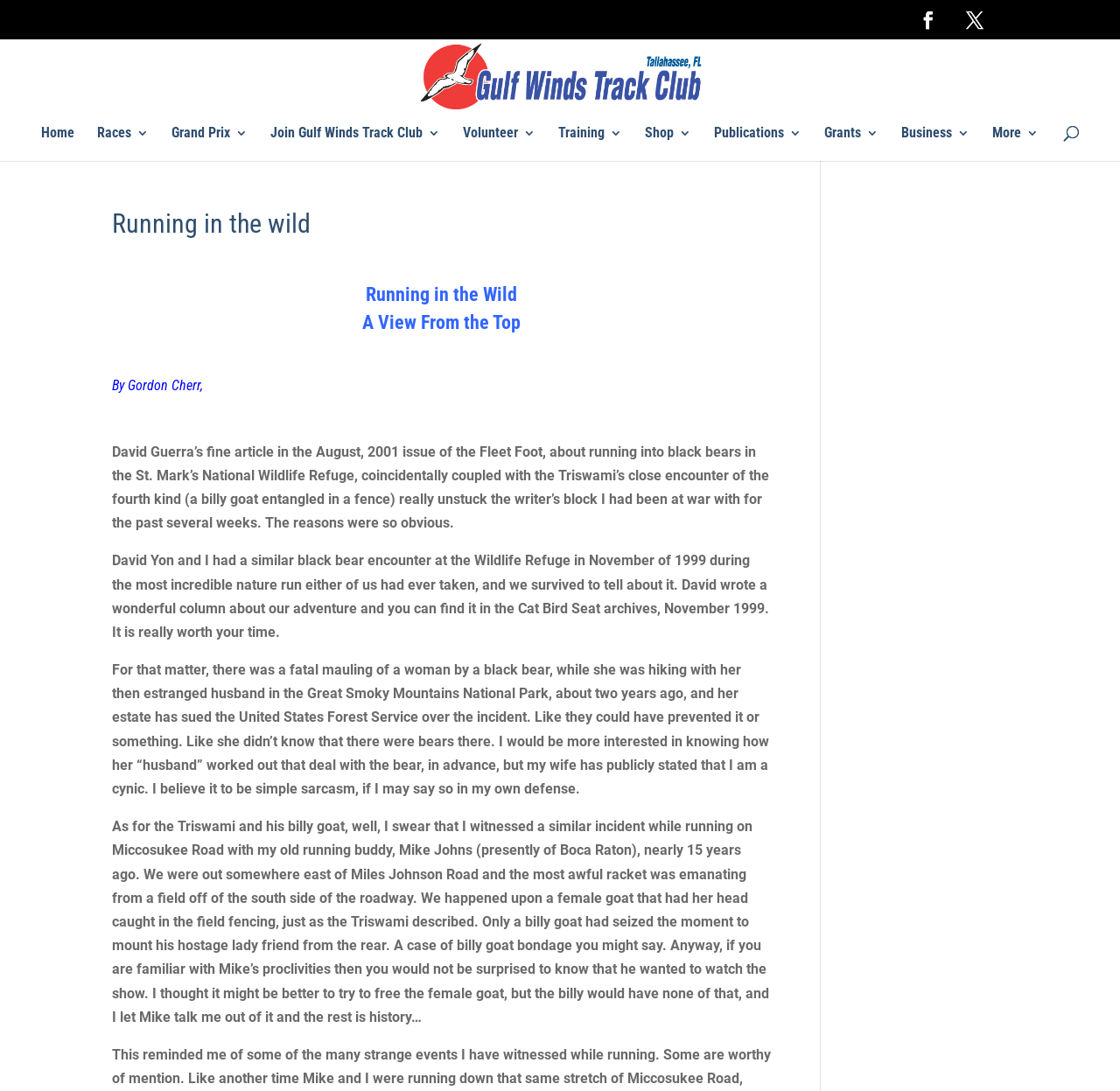Identify the bounding box coordinates of the region that should be clicked to execute the following instruction: "Search for something".

[0.053, 0.035, 0.953, 0.036]